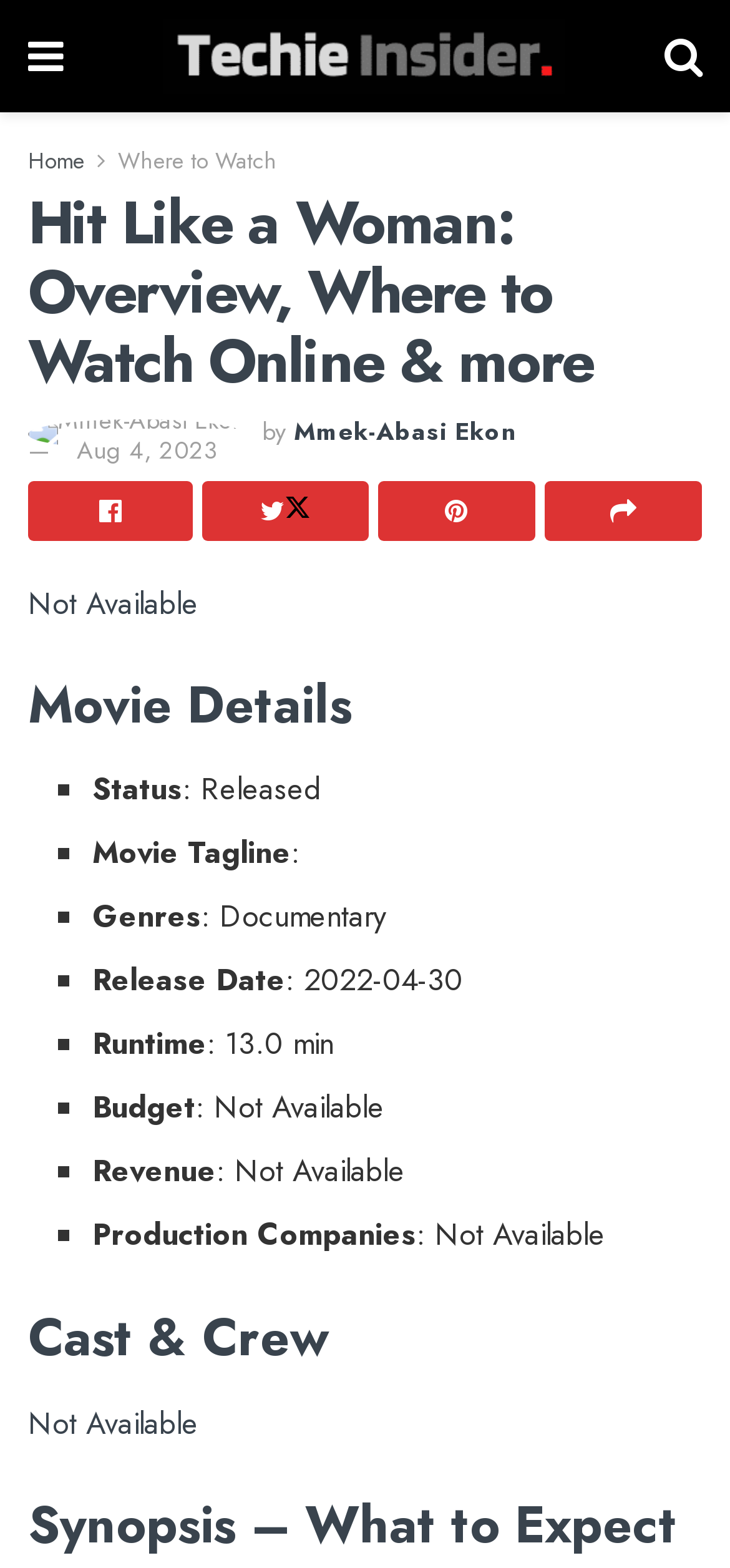What is the genre of the movie?
Please provide a single word or phrase as the answer based on the screenshot.

Documentary